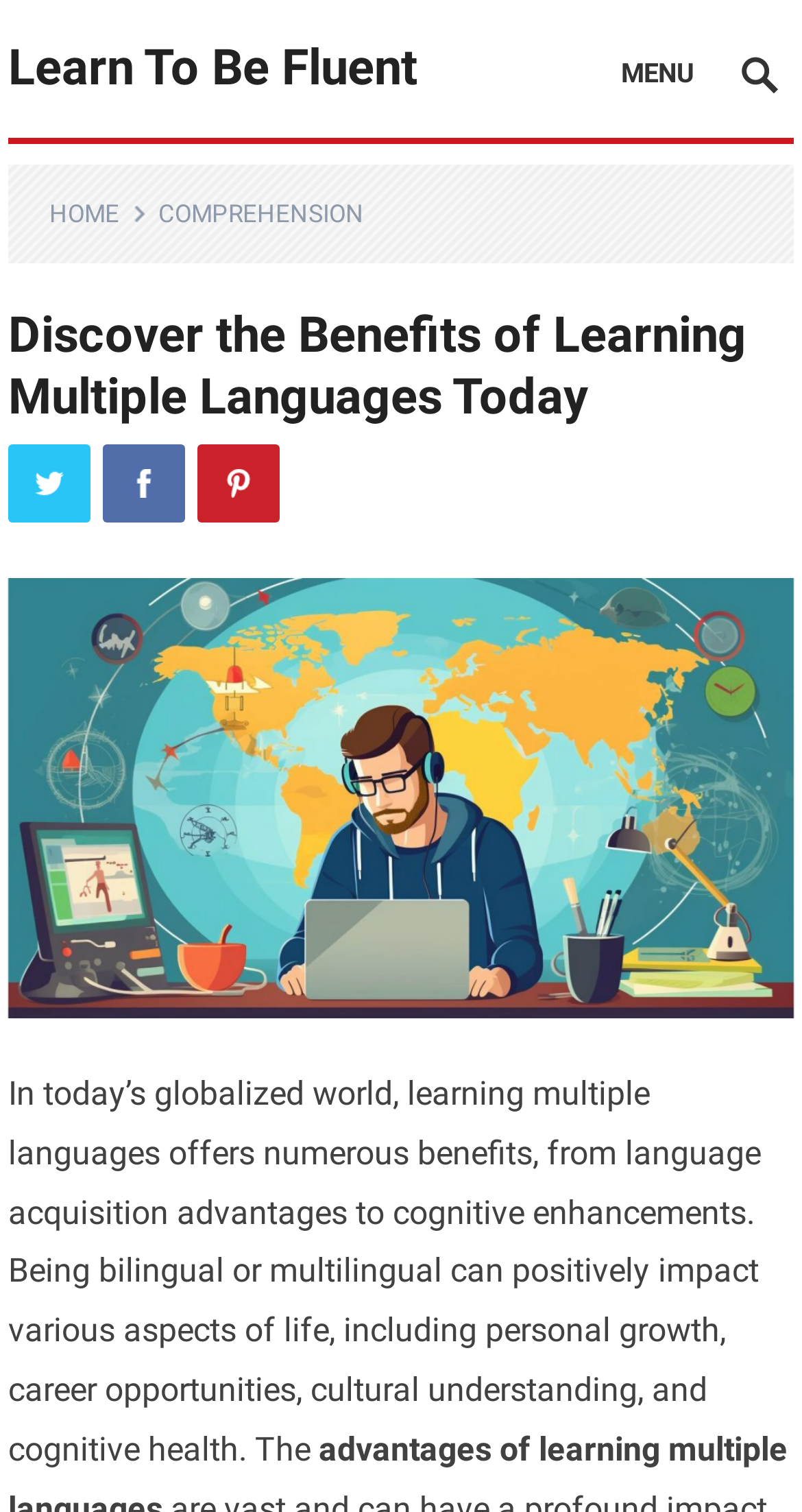What is the tone of the webpage's content?
Please provide a full and detailed response to the question.

The webpage's content, including the static text 'In today’s globalized world, learning multiple languages offers numerous benefits...', appears to be providing information and explaining the benefits of learning multiple languages, which suggests that the tone of the webpage's content is informative.